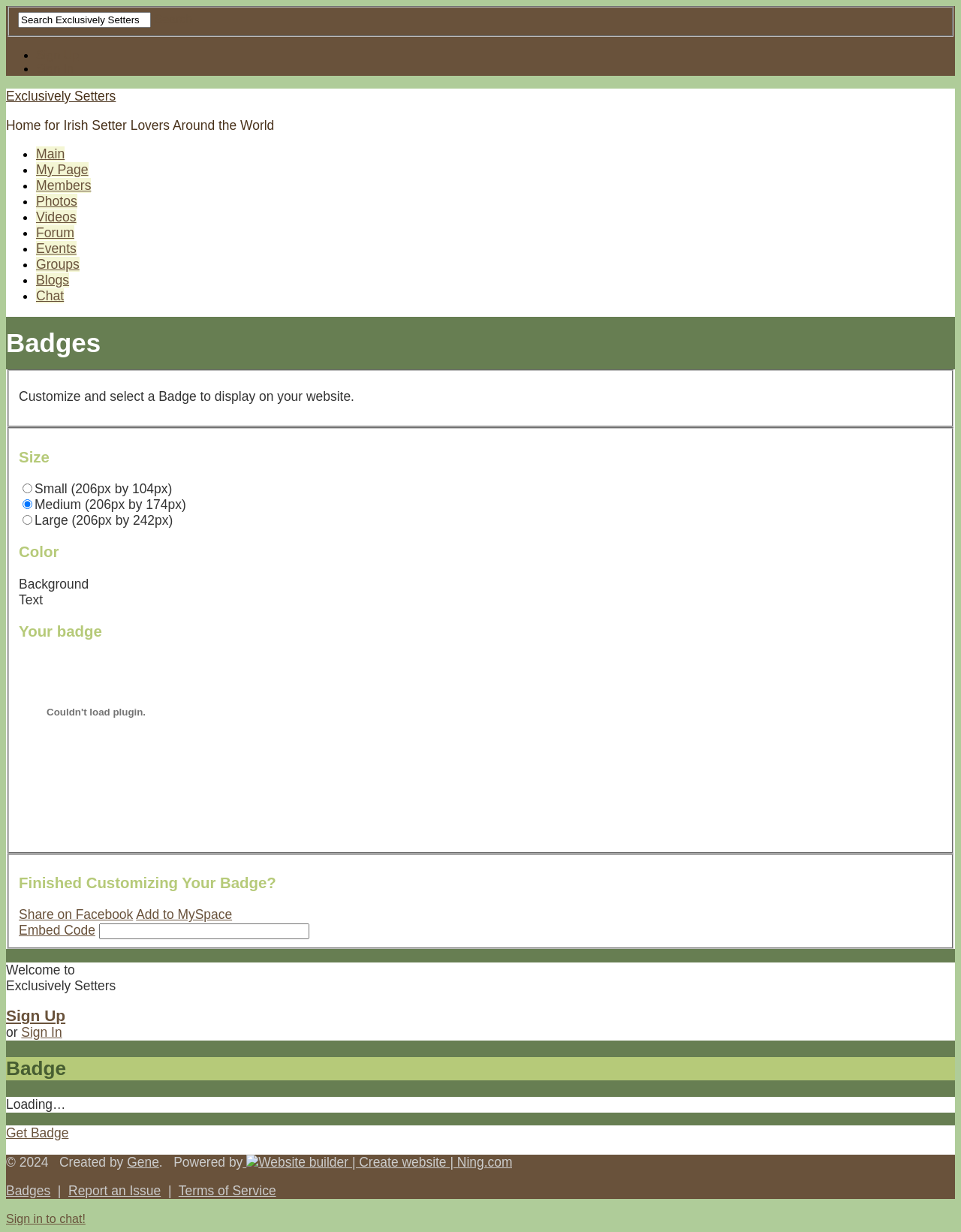Please determine the bounding box coordinates of the element to click in order to execute the following instruction: "Customize a Badge". The coordinates should be four float numbers between 0 and 1, specified as [left, top, right, bottom].

[0.02, 0.316, 0.369, 0.328]